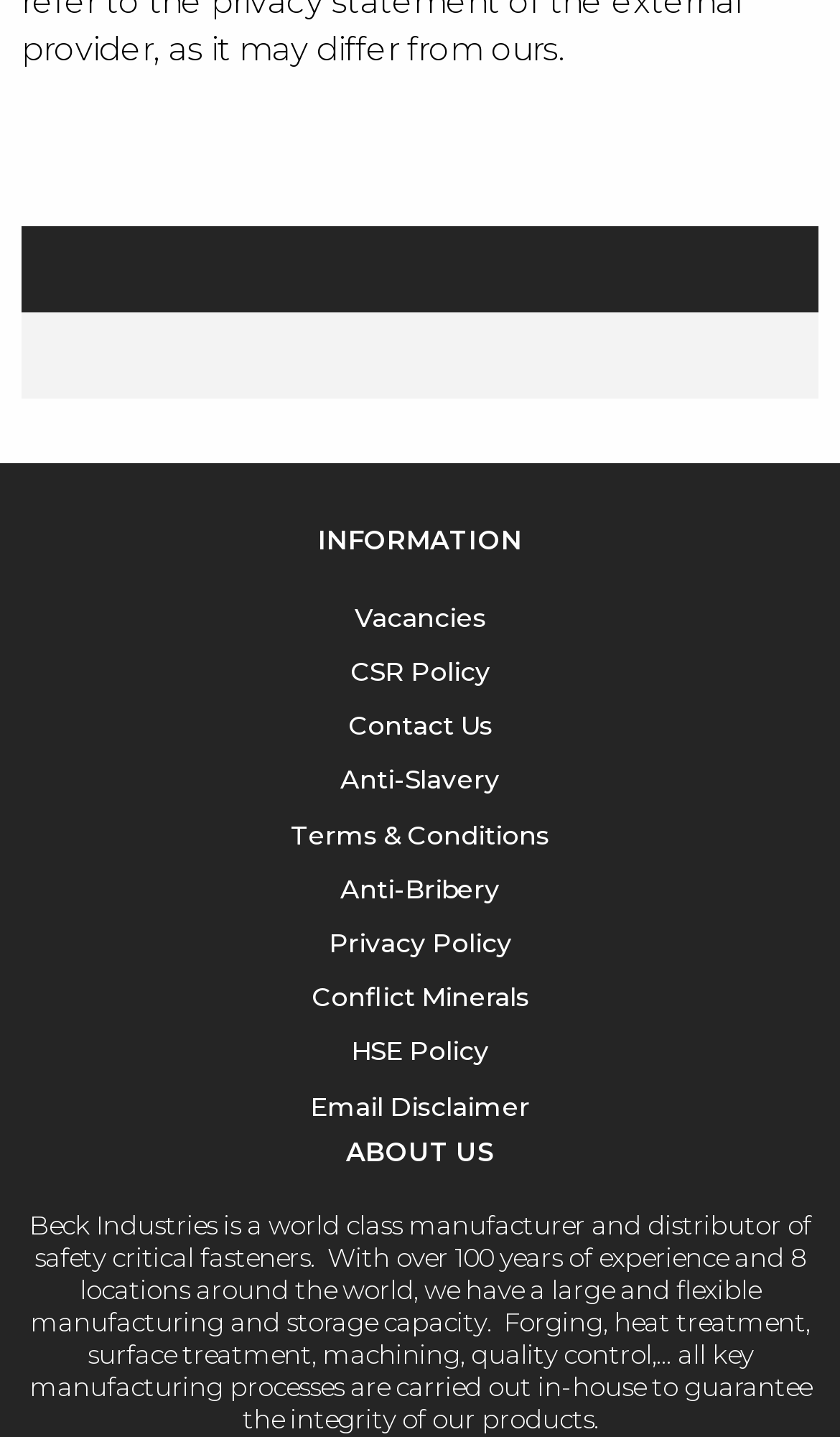Determine the bounding box coordinates for the clickable element to execute this instruction: "Read about Beck Industries". Provide the coordinates as four float numbers between 0 and 1, i.e., [left, top, right, bottom].

[0.035, 0.841, 0.965, 0.998]